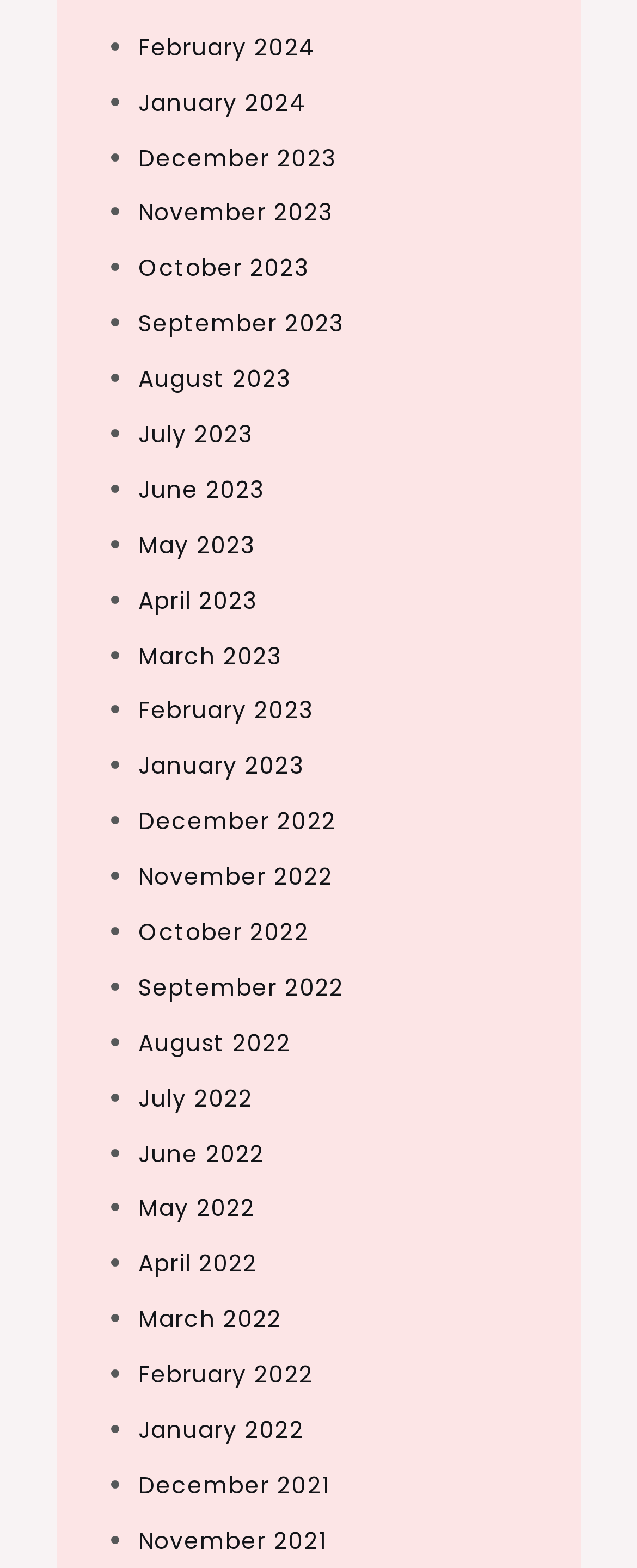Determine the bounding box coordinates of the clickable region to follow the instruction: "View January 2023".

[0.217, 0.478, 0.477, 0.499]